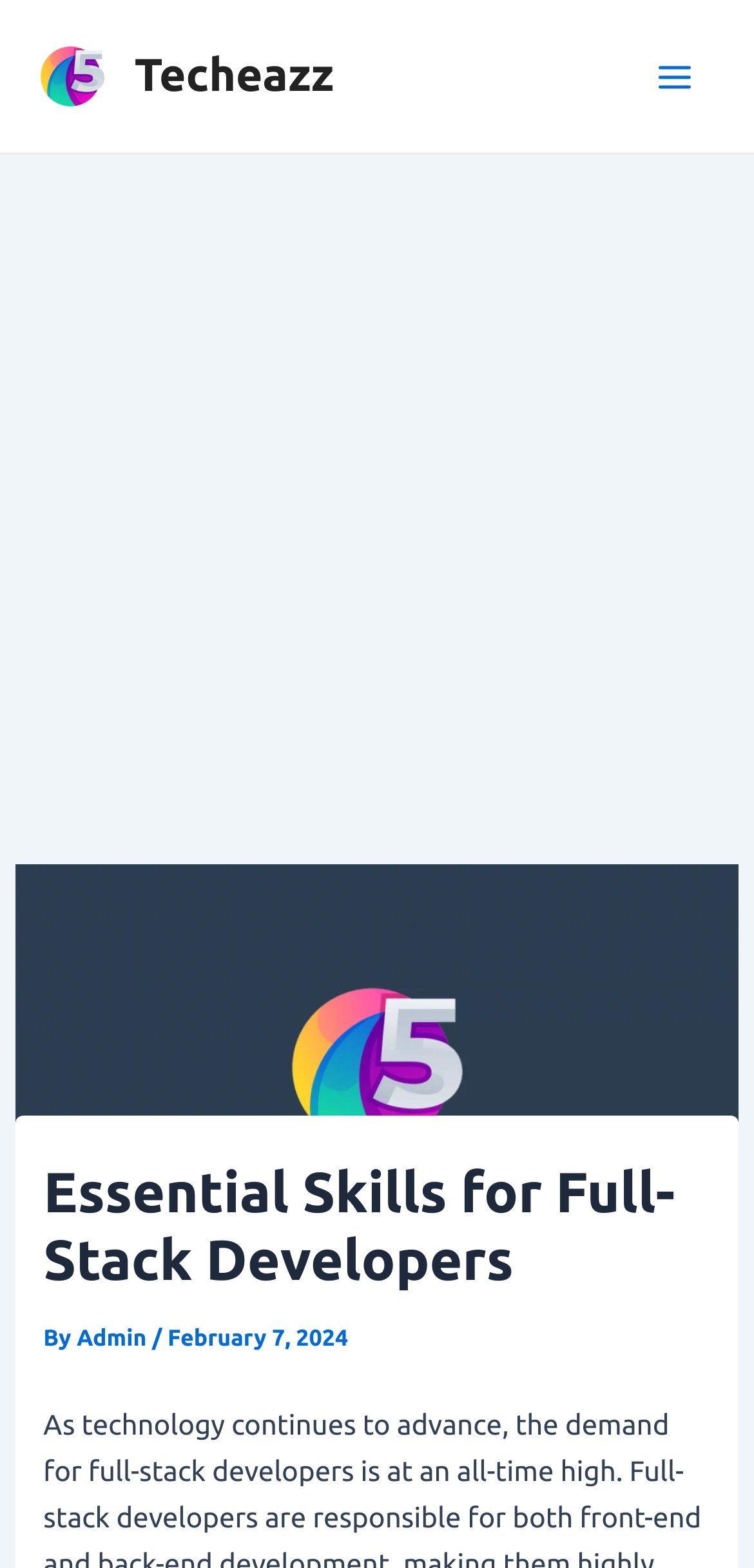Determine the main heading text of the webpage.

Essential Skills for Full-Stack Developers